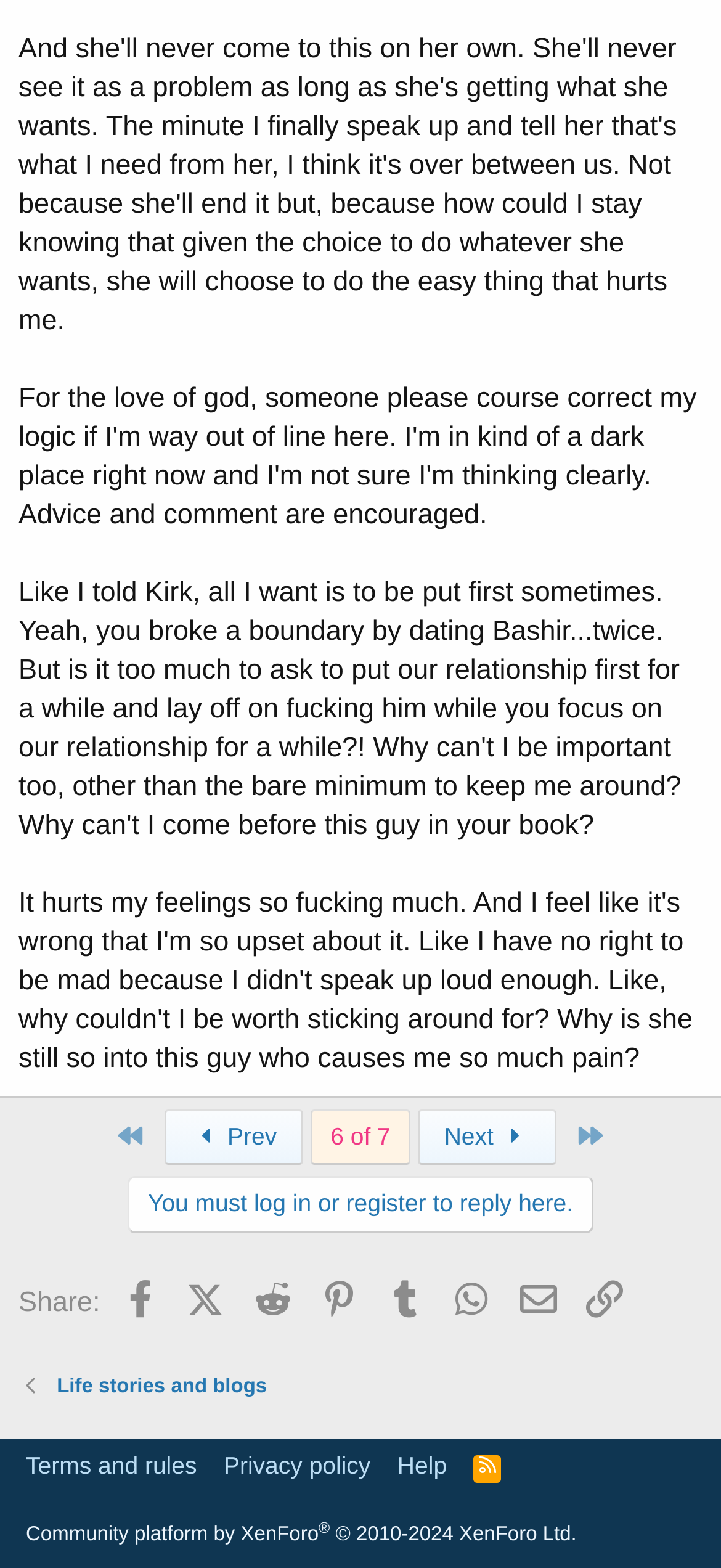What is the purpose of the links at the bottom of the page?
Look at the screenshot and respond with a single word or phrase.

To access community resources